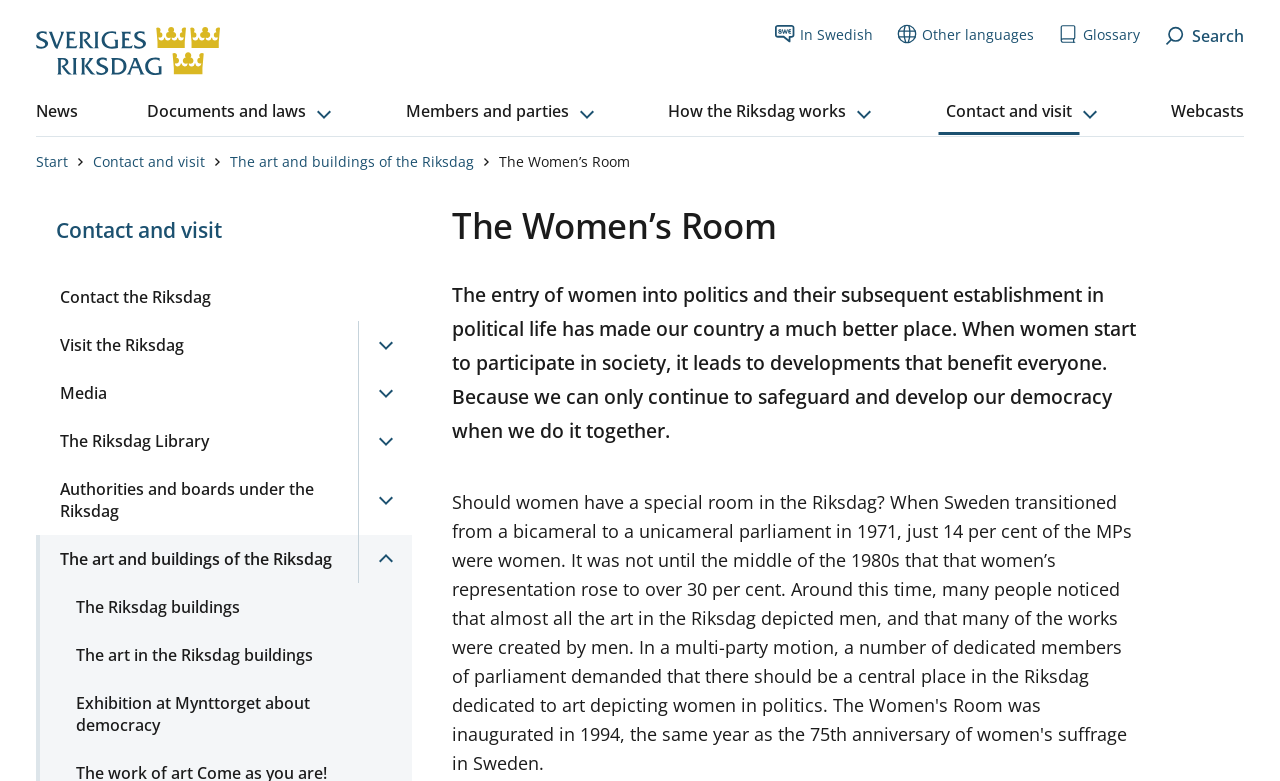Point out the bounding box coordinates of the section to click in order to follow this instruction: "Go back to homepage".

[0.028, 0.035, 0.172, 0.099]